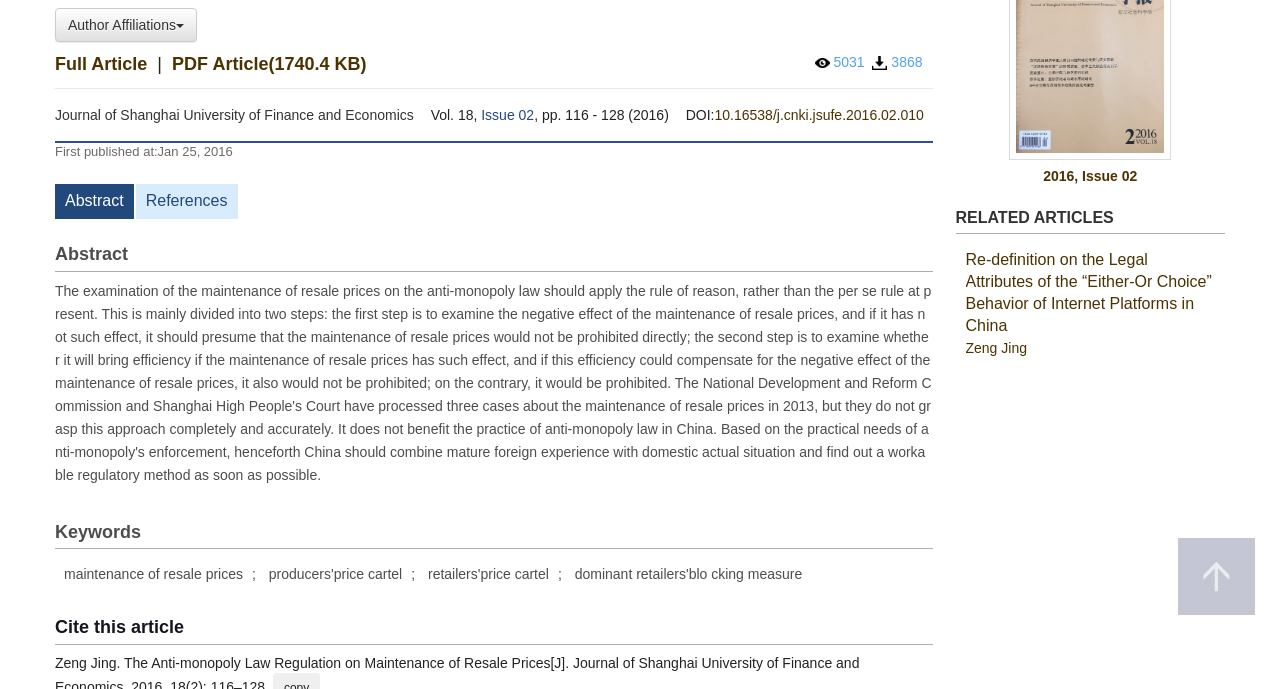Based on the description "read this documentation section", find the bounding box of the specified UI element.

None